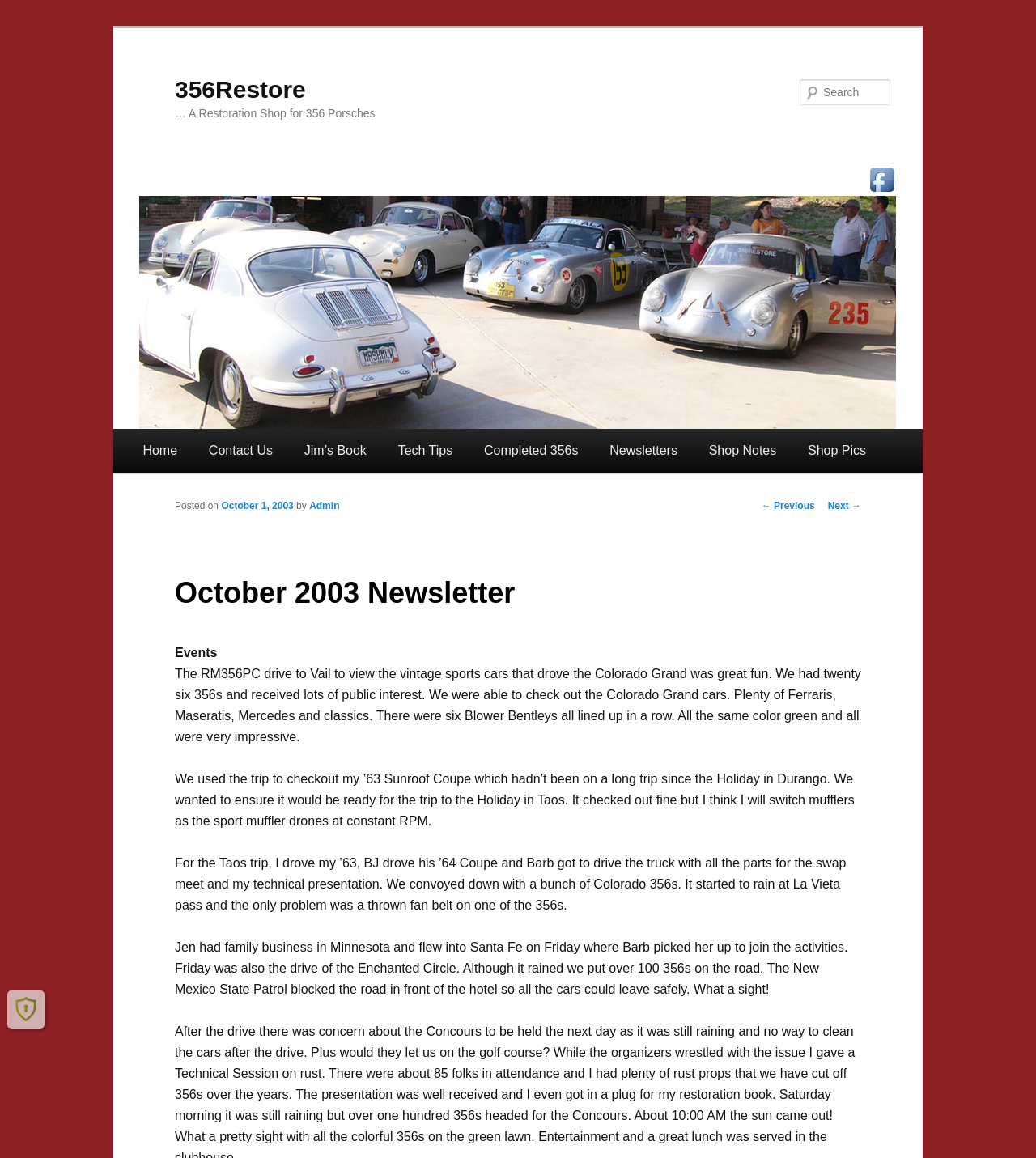Identify the bounding box coordinates for the element that needs to be clicked to fulfill this instruction: "Check out Shop Notes". Provide the coordinates in the format of four float numbers between 0 and 1: [left, top, right, bottom].

[0.669, 0.371, 0.765, 0.408]